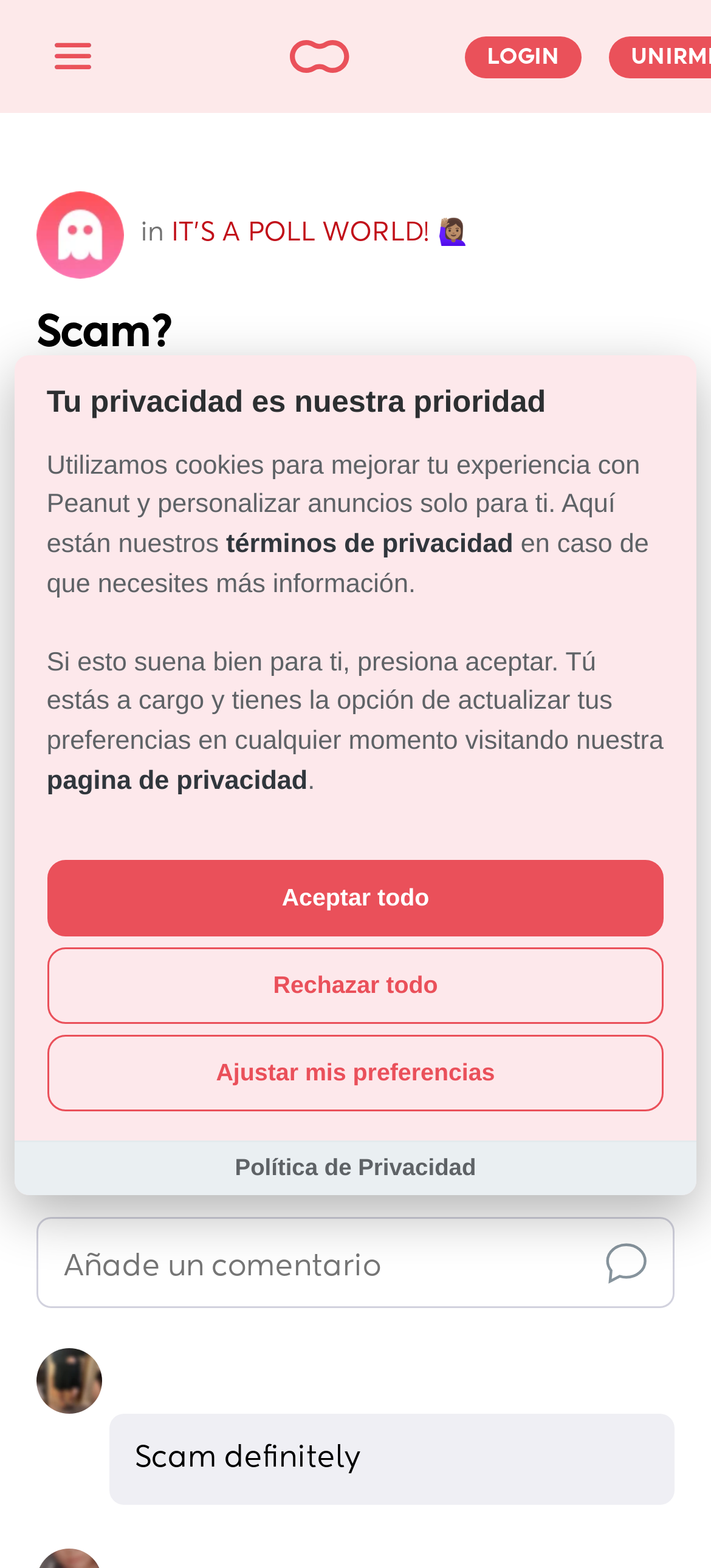Identify the bounding box coordinates of the HTML element based on this description: "IT'S A POLL WORLD! 🙋🏽‍♀️".

[0.231, 0.141, 0.659, 0.158]